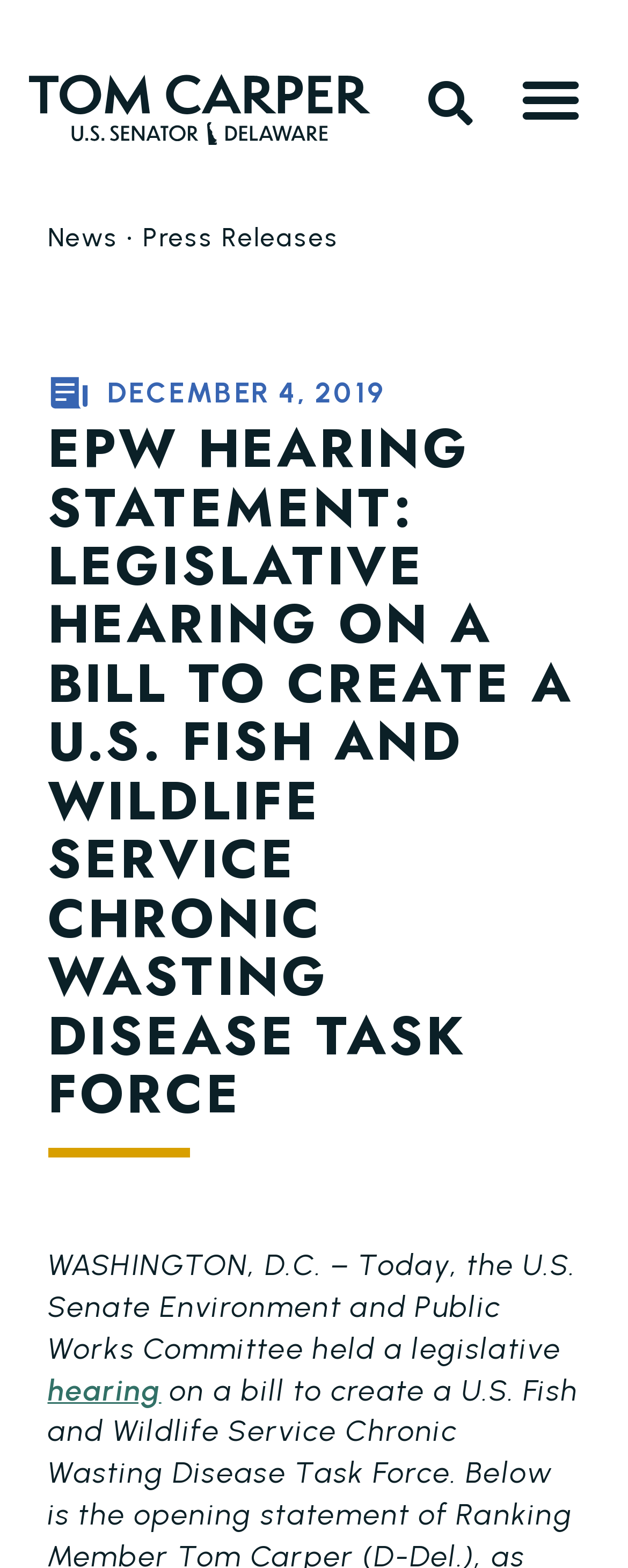Identify the bounding box for the UI element that is described as follows: "Press Releases".

[0.227, 0.142, 0.54, 0.161]